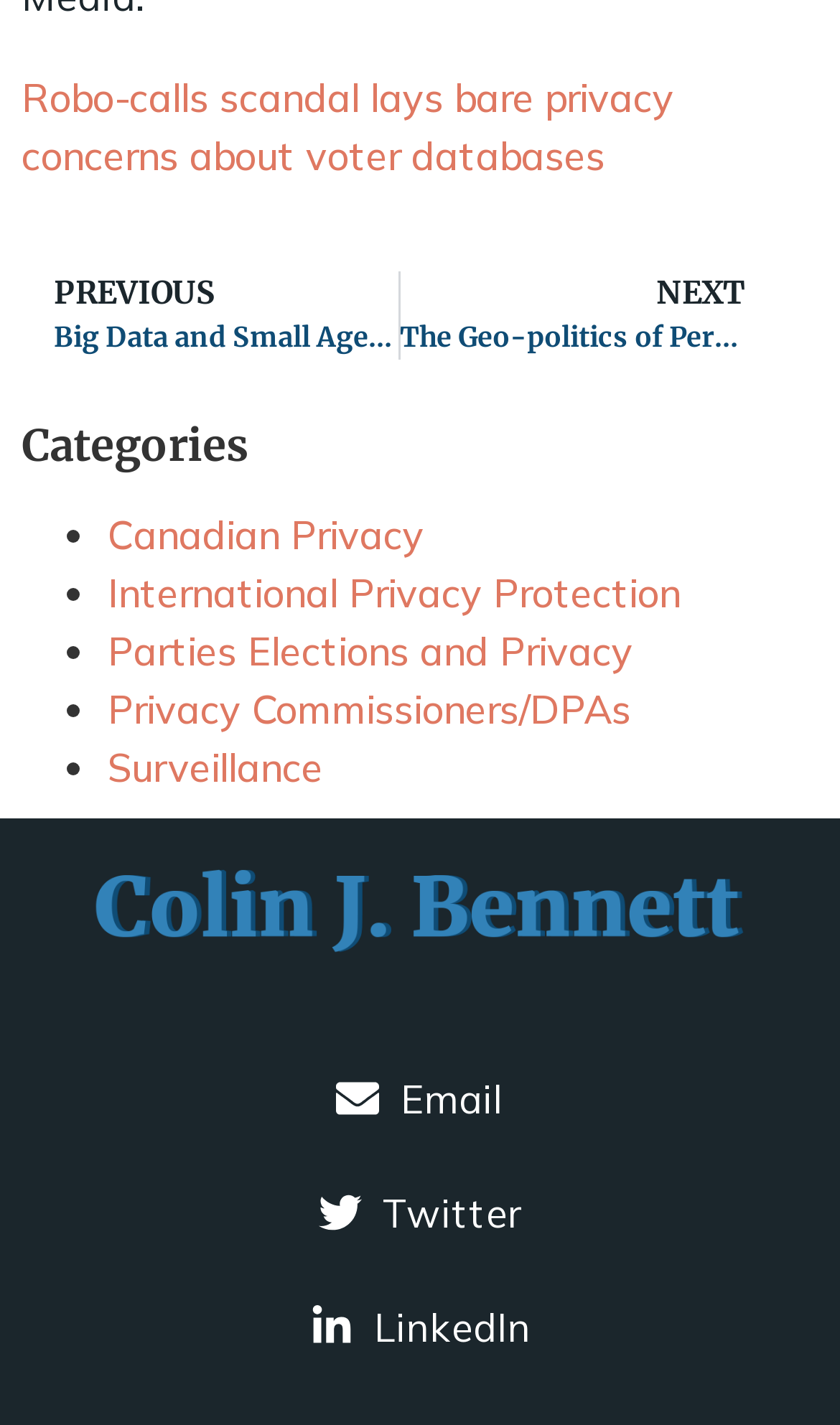Please reply to the following question using a single word or phrase: 
How many list markers are present under the 'Categories' heading?

5